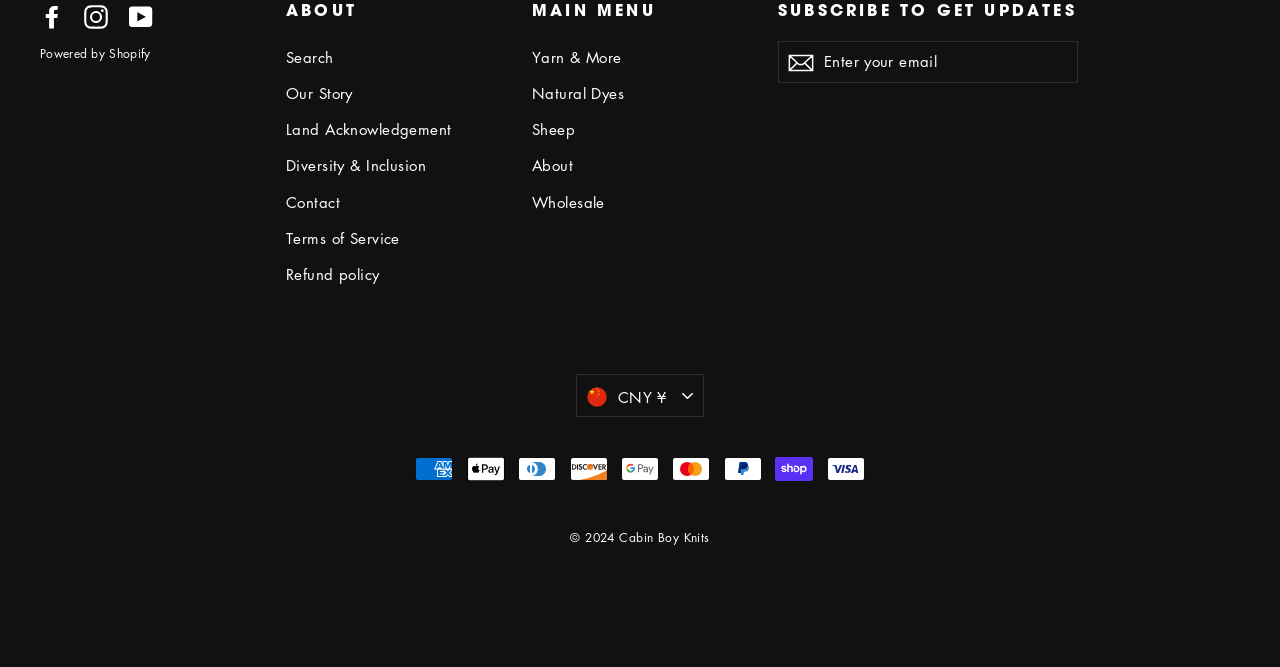Given the description Natural Dyes, predict the bounding box coordinates of the UI element. Ensure the coordinates are in the format (top-left x, top-left y, bottom-right x, bottom-right y) and all values are between 0 and 1.

[0.416, 0.115, 0.584, 0.163]